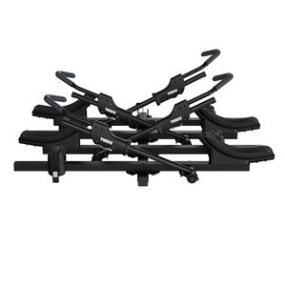Examine the screenshot and answer the question in as much detail as possible: What is the primary purpose of the Thule T2 Classic Add-On?

The caption explains that the add-on allows for 'secure transportation of additional bikes', which suggests that its primary purpose is to provide extra capacity for carrying bikes.